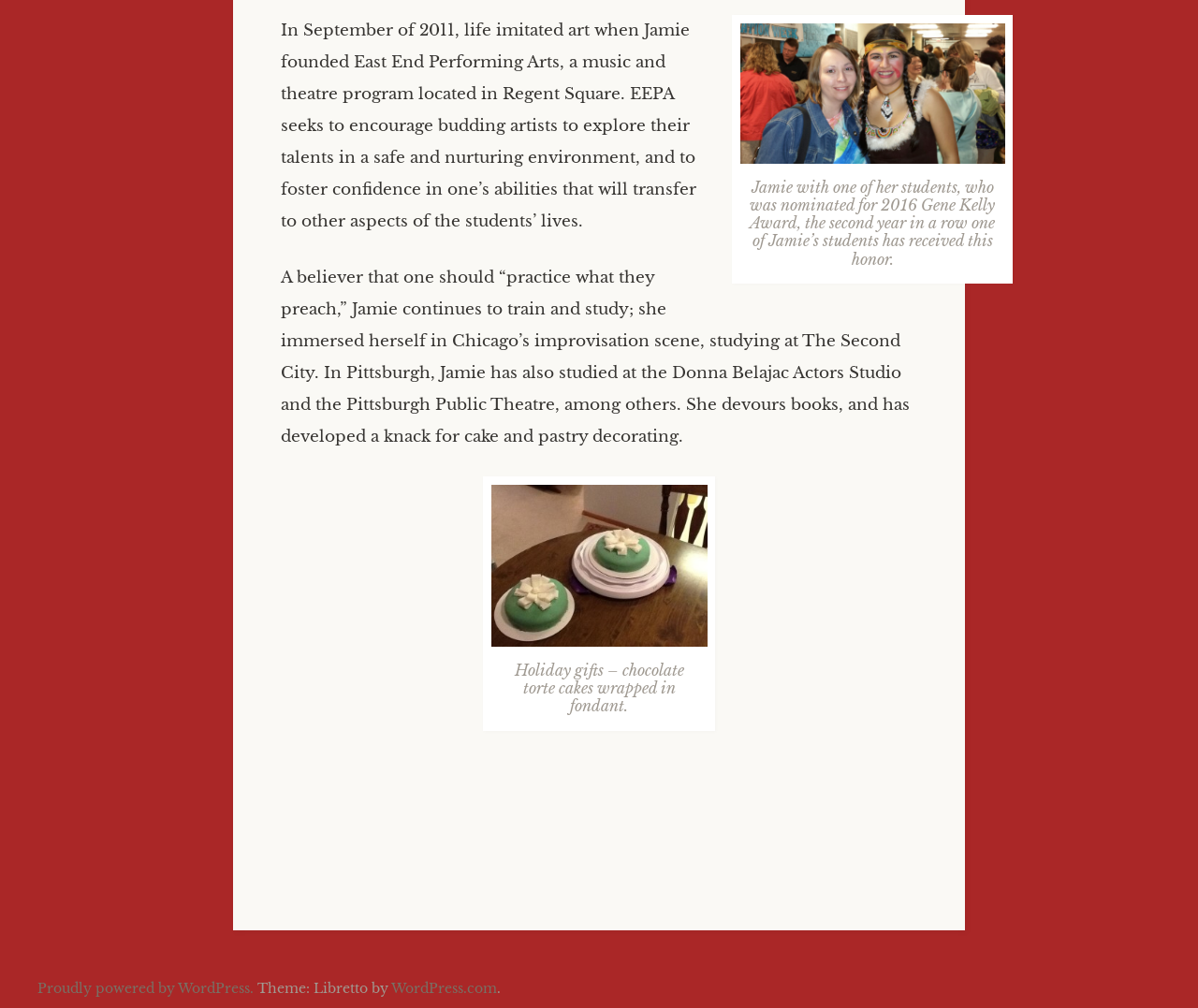Give a concise answer using one word or a phrase to the following question:
What is Jamie's profession?

Teacher